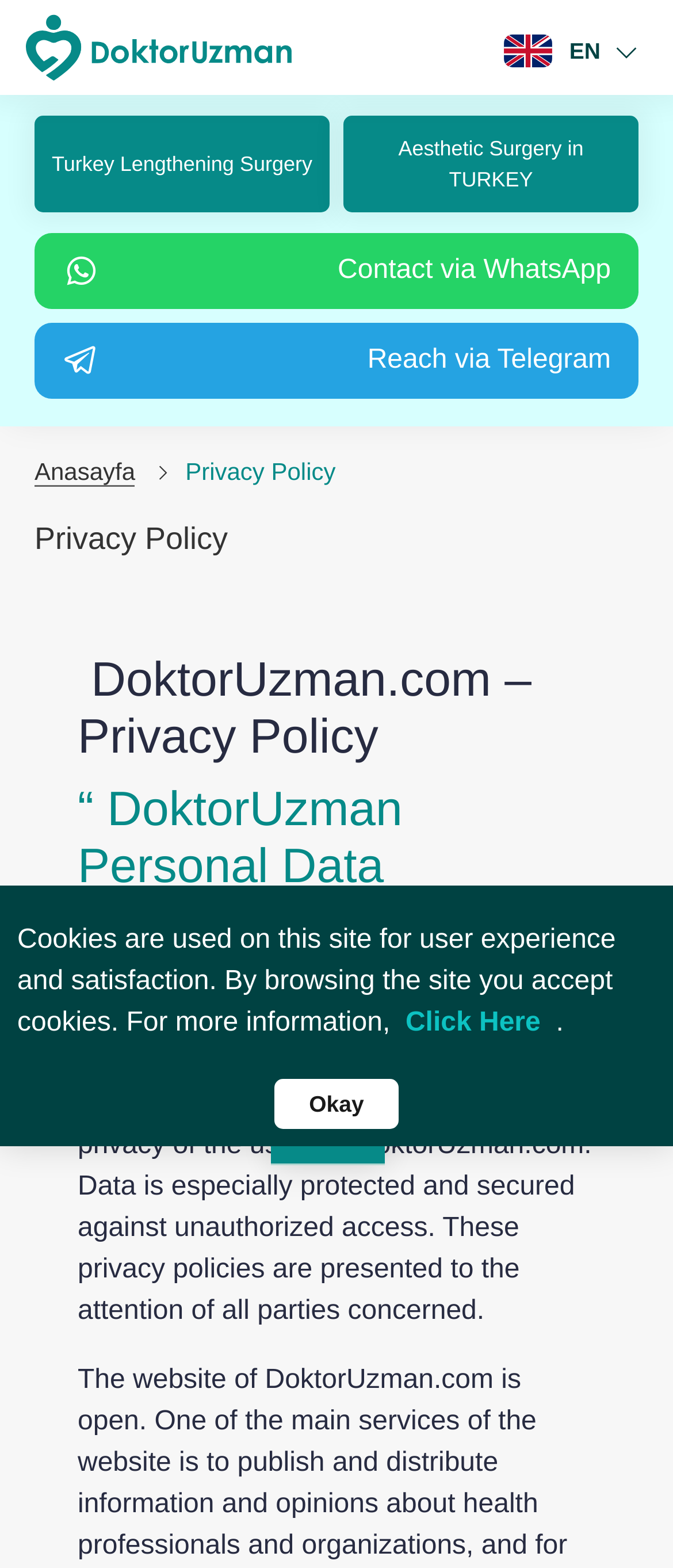Please identify the bounding box coordinates for the region that you need to click to follow this instruction: "Go to Health Guide".

[0.0, 0.676, 0.2, 0.734]